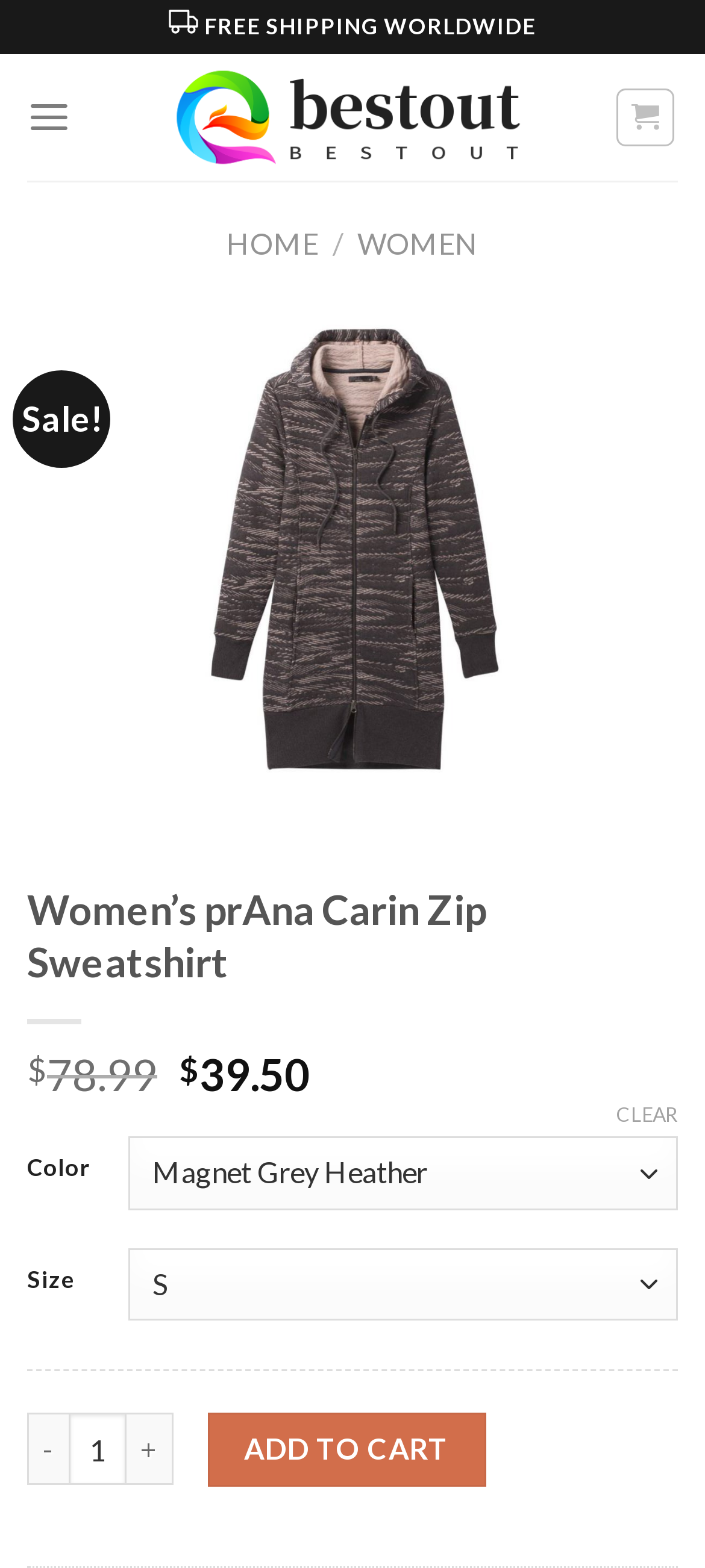Provide the text content of the webpage's main heading.

Women’s prAna Carin Zip Sweatshirt